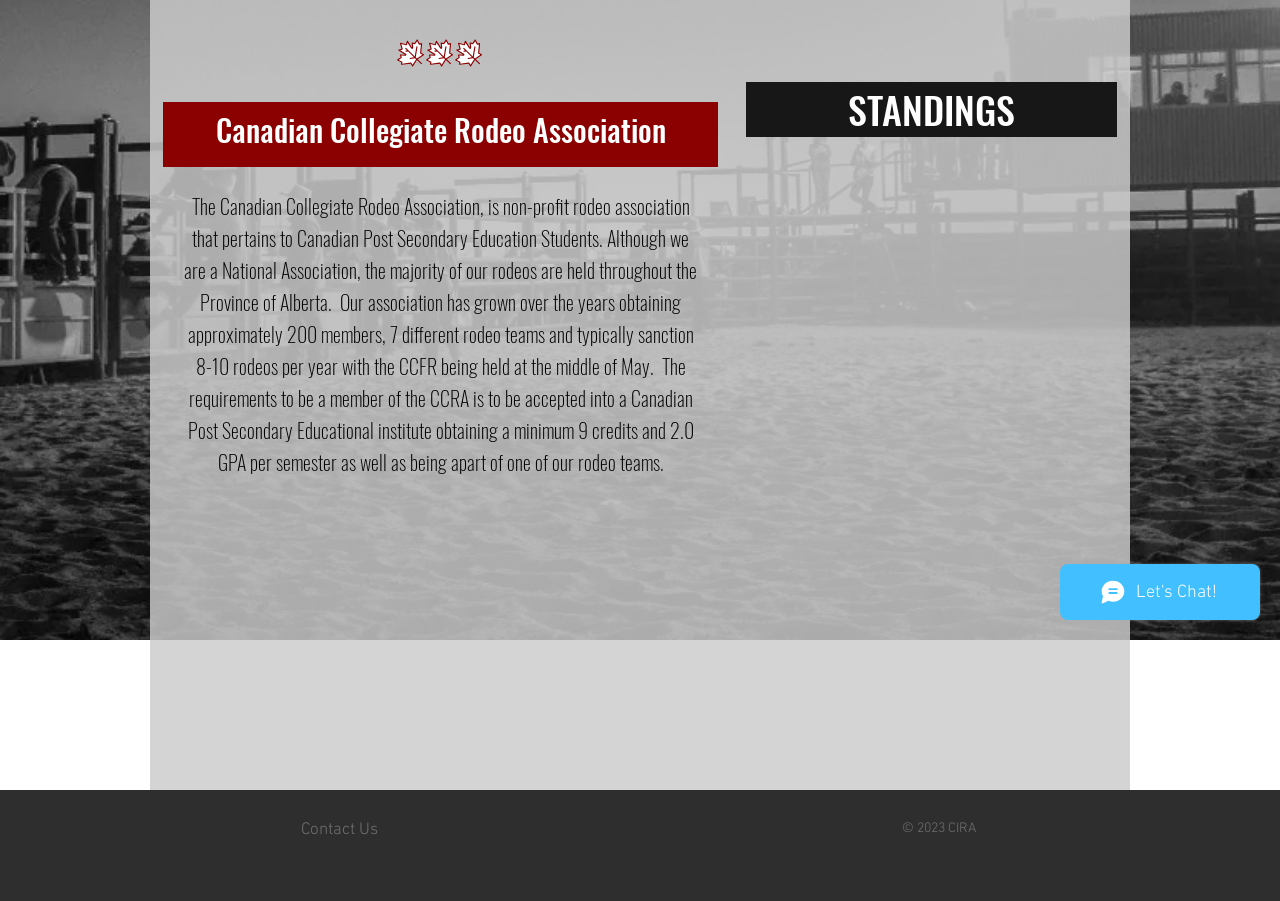Bounding box coordinates must be specified in the format (top-left x, top-left y, bottom-right x, bottom-right y). All values should be floating point numbers between 0 and 1. What are the bounding box coordinates of the UI element described as: STANDINGS

[0.583, 0.091, 0.873, 0.152]